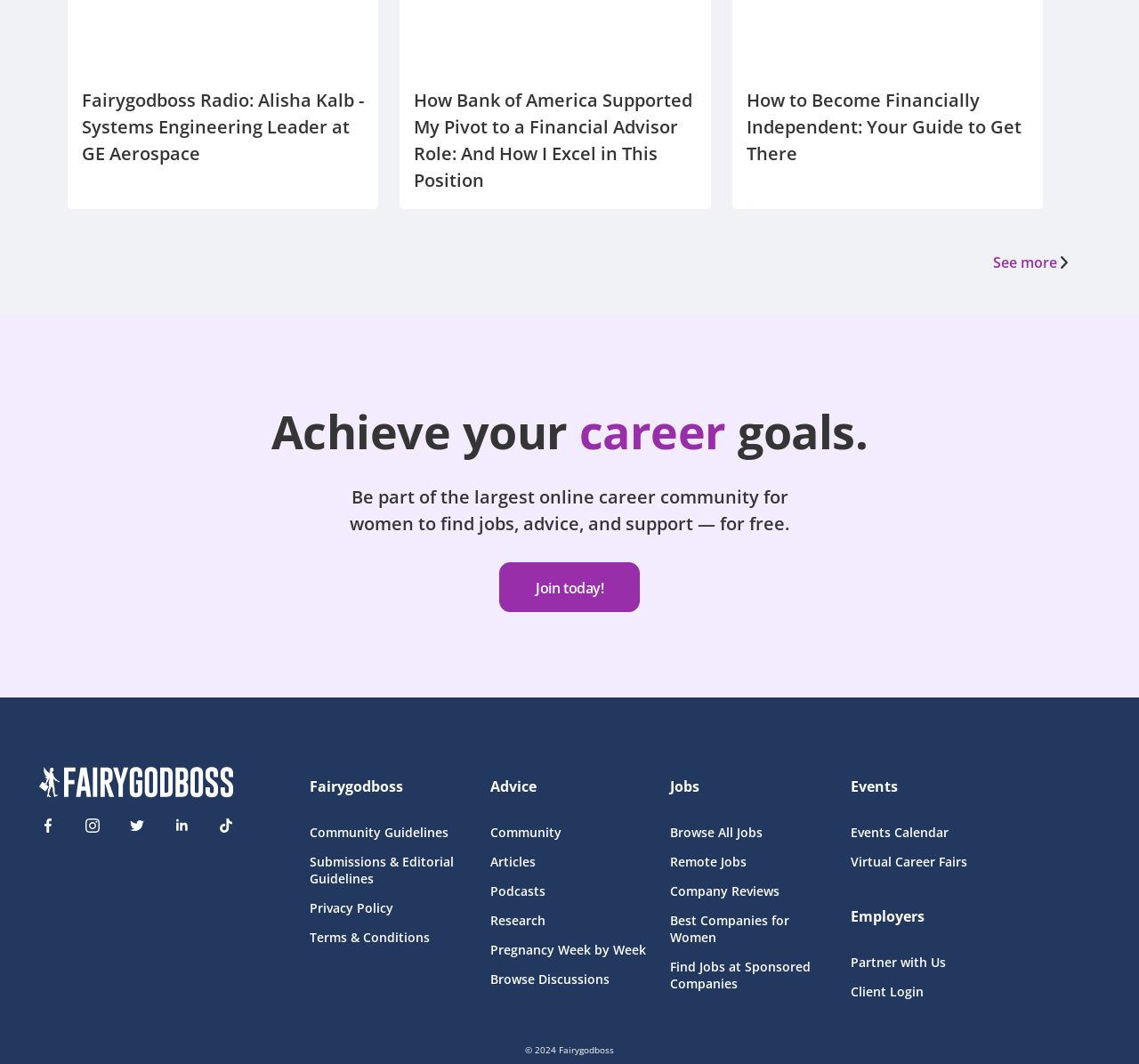Please predict the bounding box coordinates (top-left x, top-left y, bottom-right x, bottom-right y) for the UI element in the screenshot that fits the description: Pregnancy Week by Week

[0.43, 0.884, 0.57, 0.9]